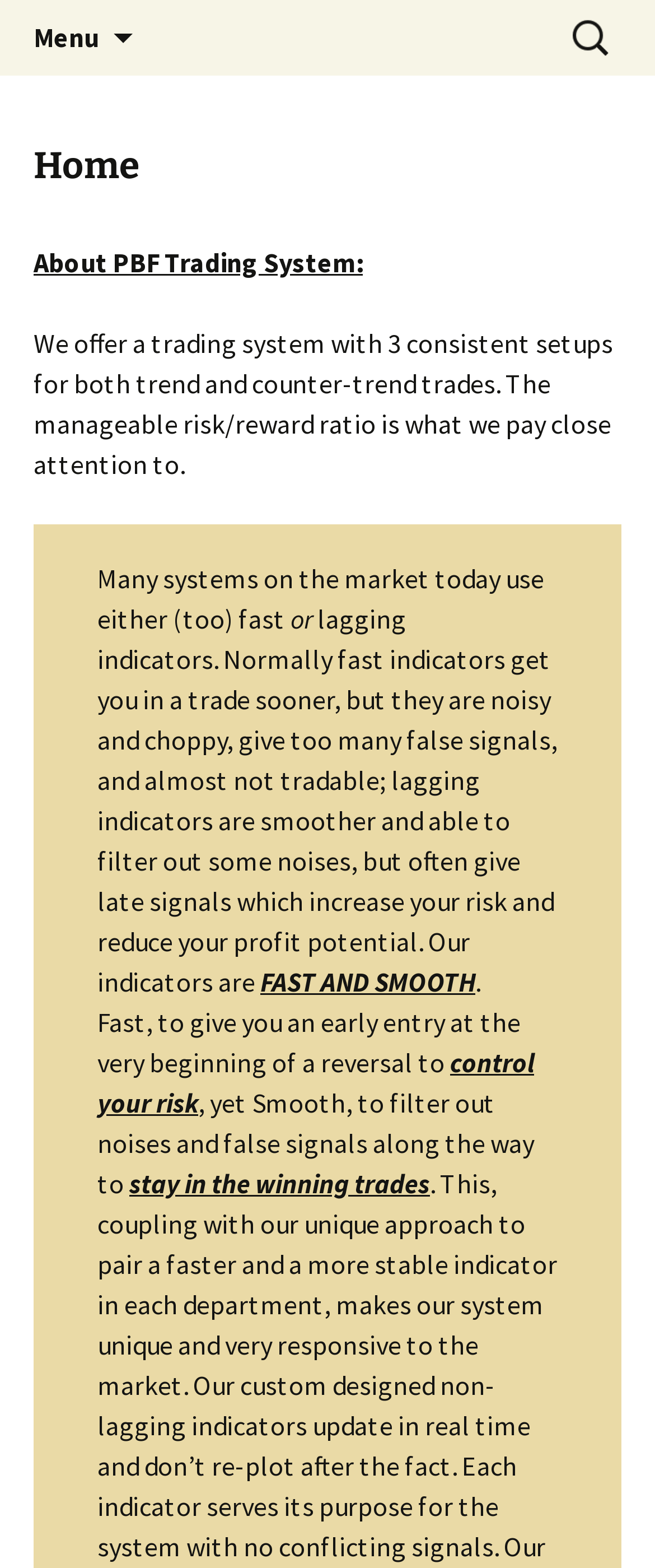Carefully examine the image and provide an in-depth answer to the question: What is the goal of the trading system?

I found the answer by analyzing the text in the StaticText elements, specifically the phrases 'manageable risk/reward ratio', 'control your risk', and 'increase your profit potential', which suggest that the goal of the trading system is to control risk and increase profit potential.